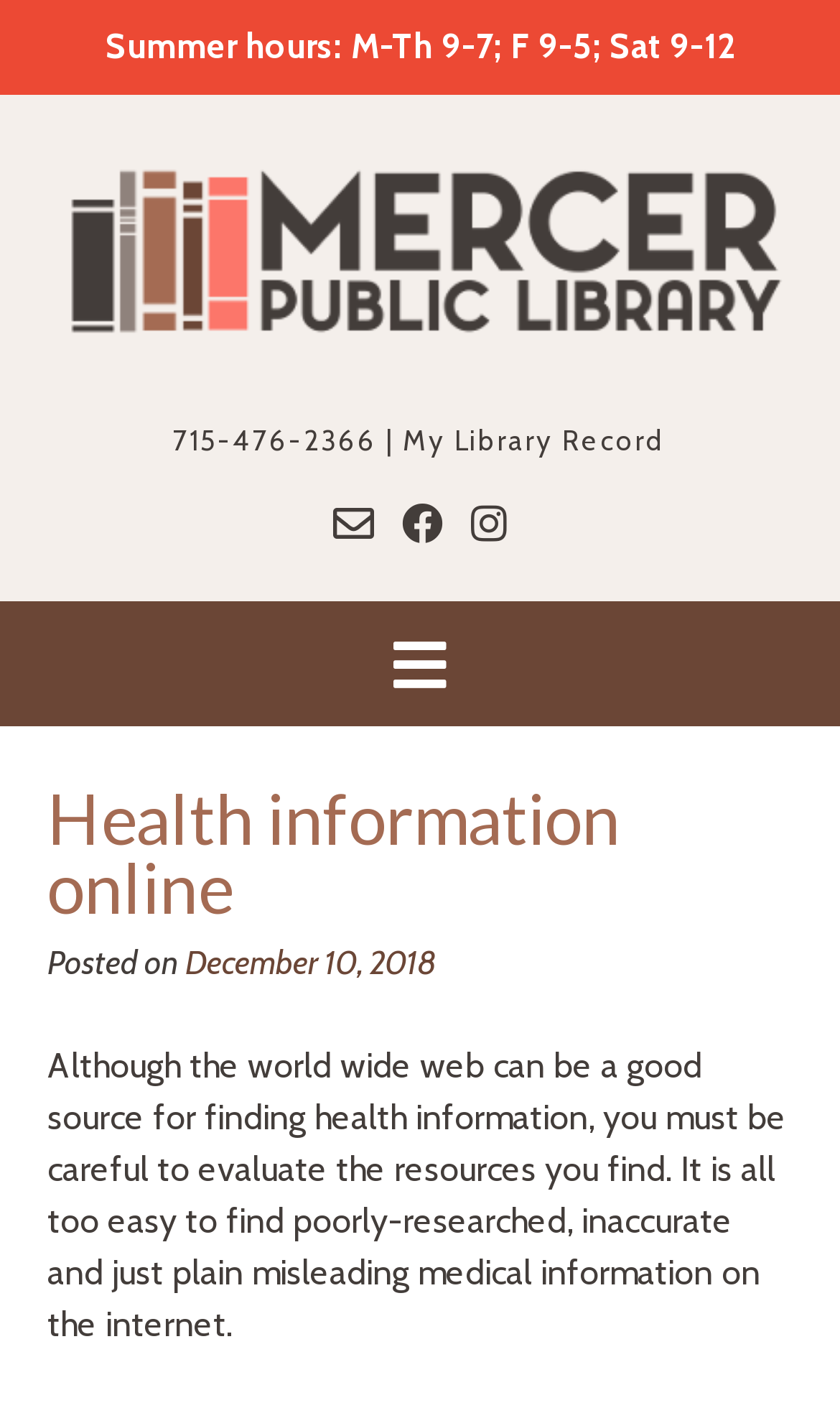What is the purpose of the webpage?
Please provide an in-depth and detailed response to the question.

I inferred the purpose of the webpage by reading the heading 'Health information online' and the subsequent text which discusses the importance of evaluating health information found online.